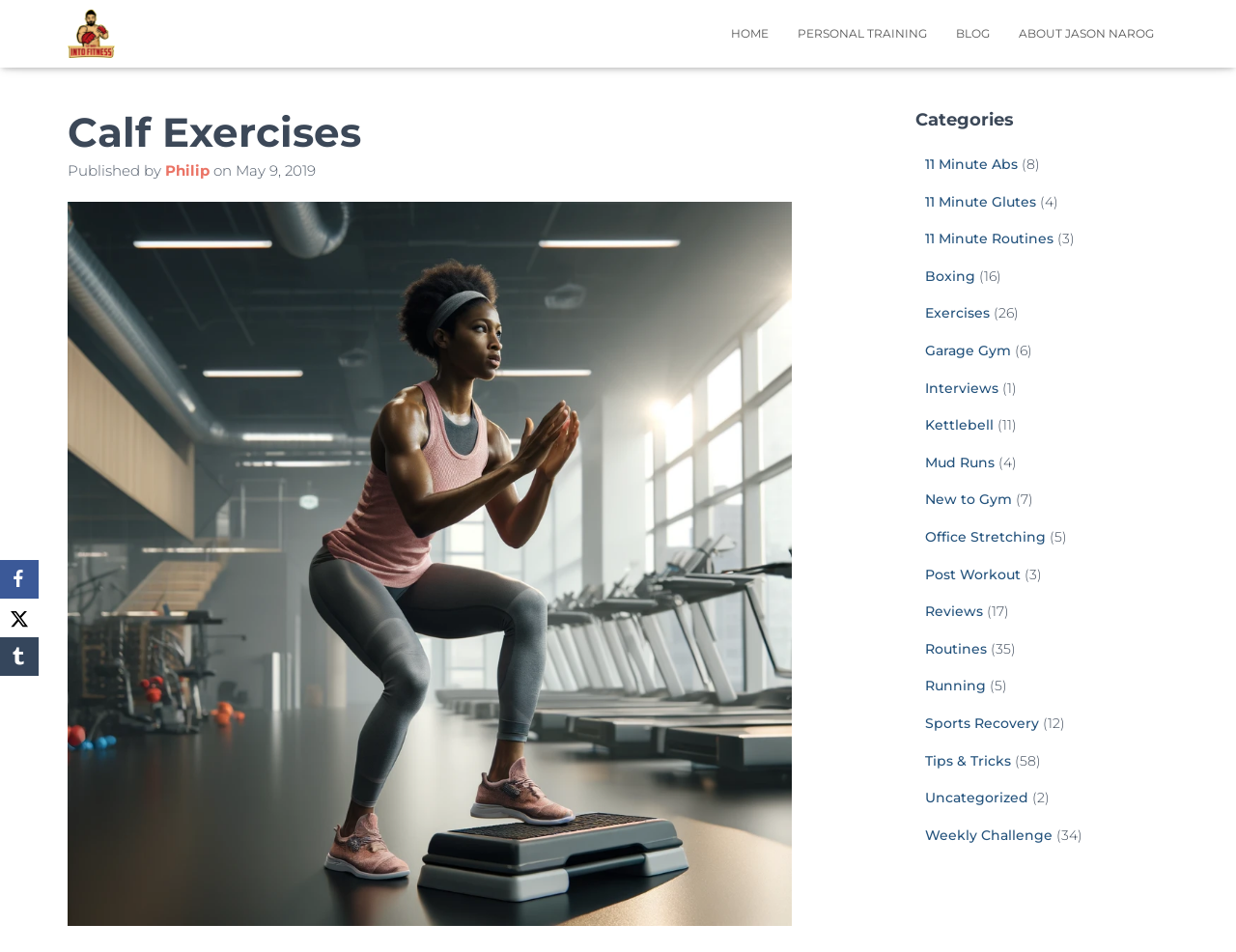What is the author of the article?
Can you offer a detailed and complete answer to this question?

I found the author's name by looking at the link element with the text 'Philip' next to the 'Published by' text, which is a common pattern for indicating the author of an article.